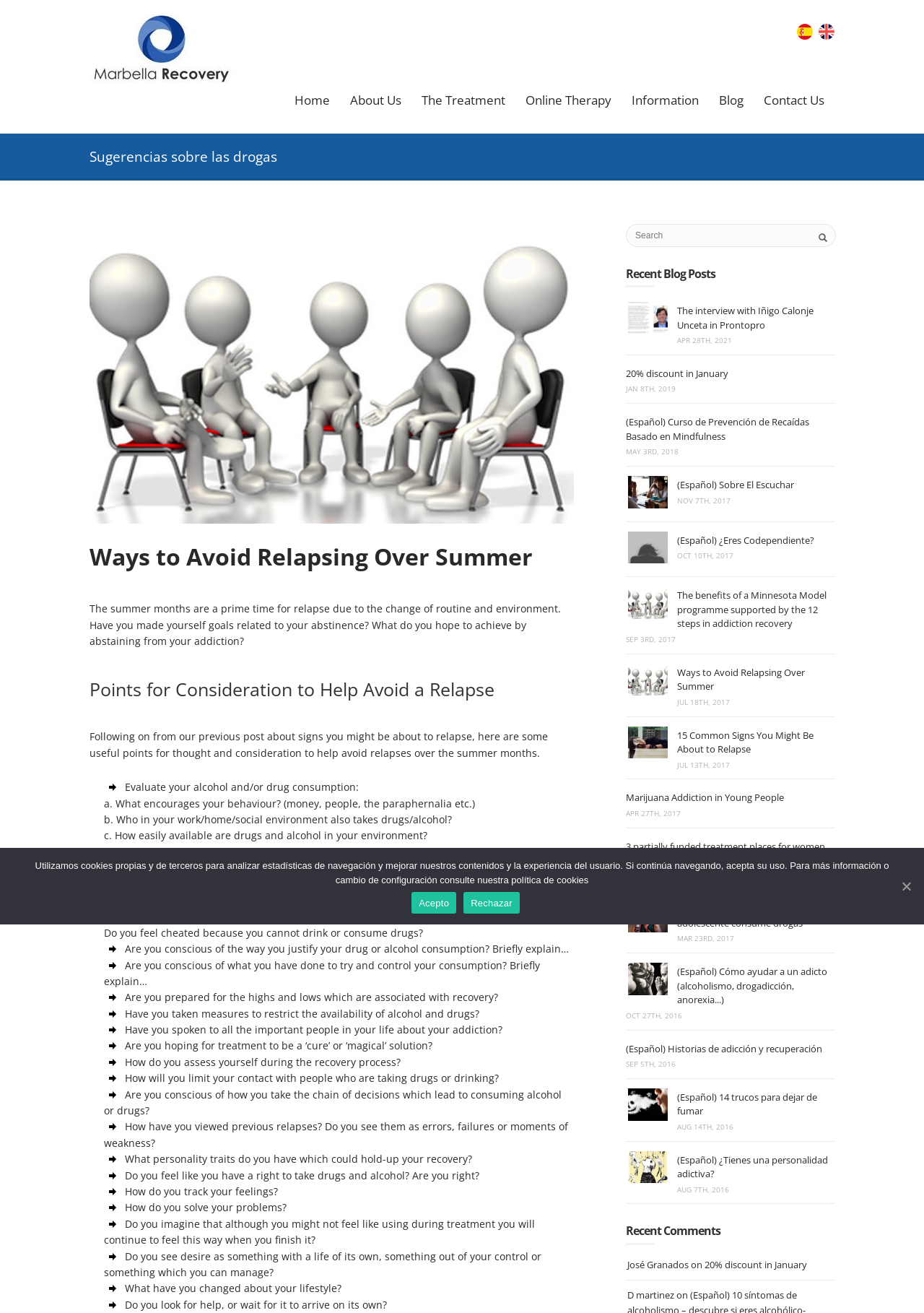Determine the bounding box coordinates of the region to click in order to accomplish the following instruction: "Get free online Bible studies". Provide the coordinates as four float numbers between 0 and 1, specifically [left, top, right, bottom].

None